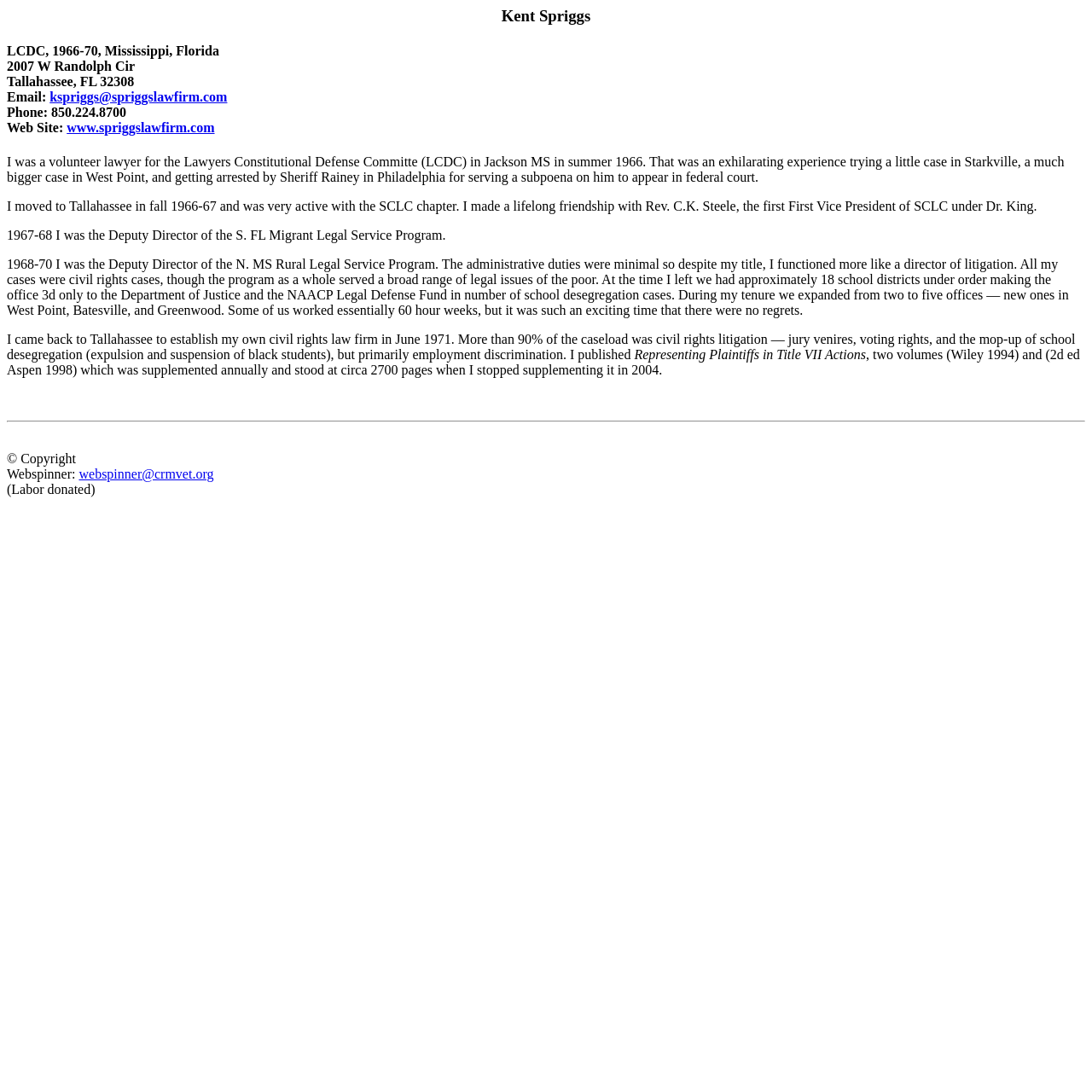What is the email address of Kent Spriggs?
Please provide a single word or phrase as your answer based on the image.

kspriggs@spriggslawfirm.com